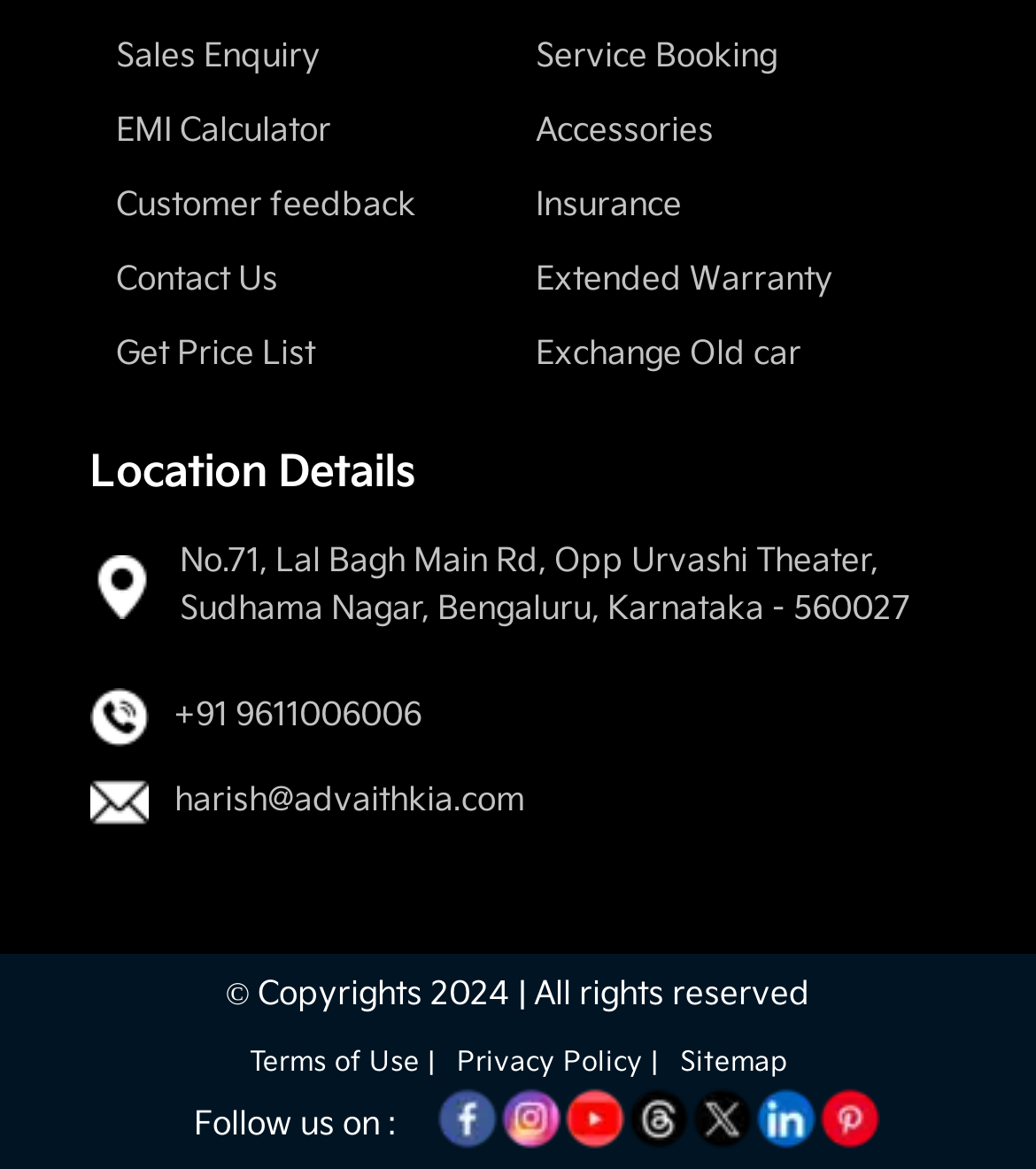Answer the following query concisely with a single word or phrase:
What is the email address to contact?

harish@advaithkia.com